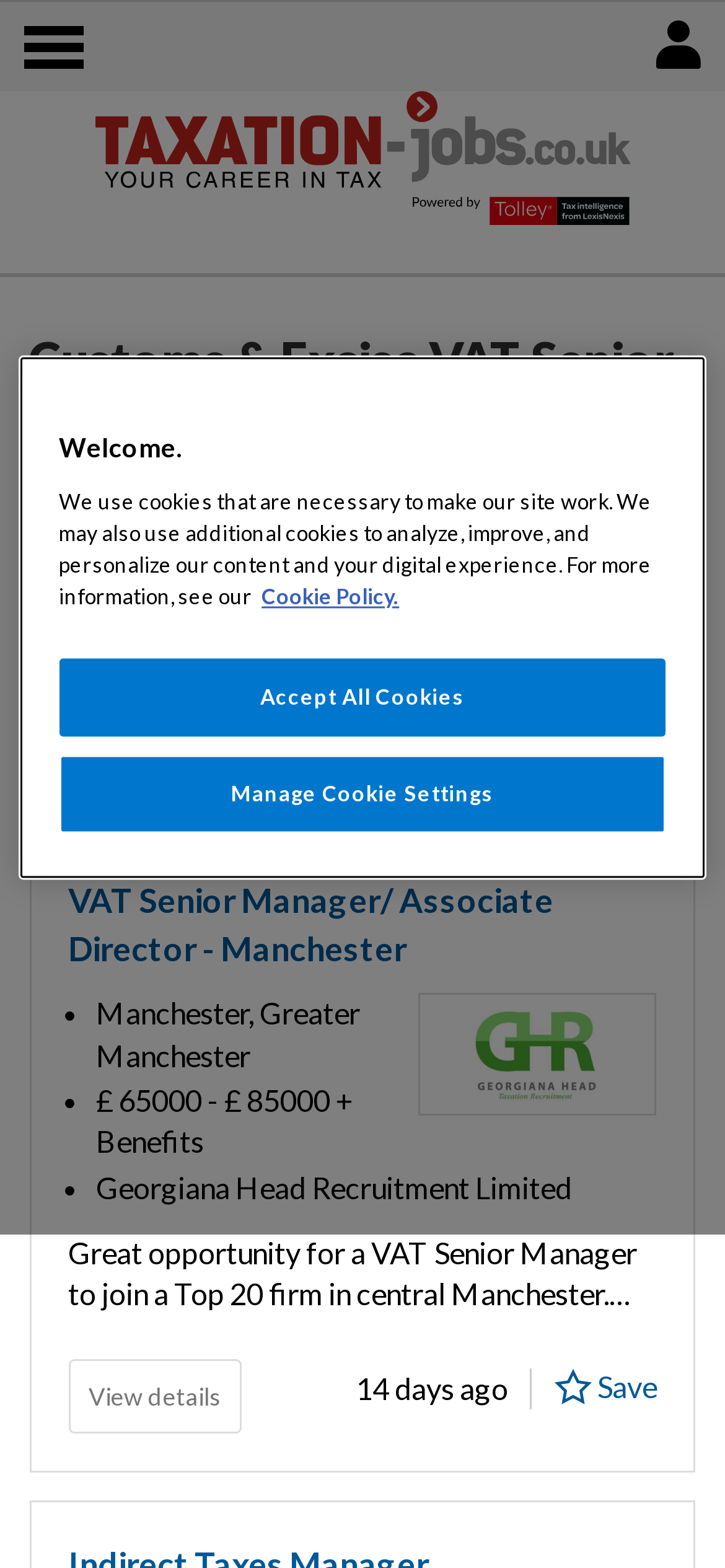Please find the bounding box coordinates of the clickable region needed to complete the following instruction: "View job details". The bounding box coordinates must consist of four float numbers between 0 and 1, i.e., [left, top, right, bottom].

[0.094, 0.56, 0.763, 0.618]